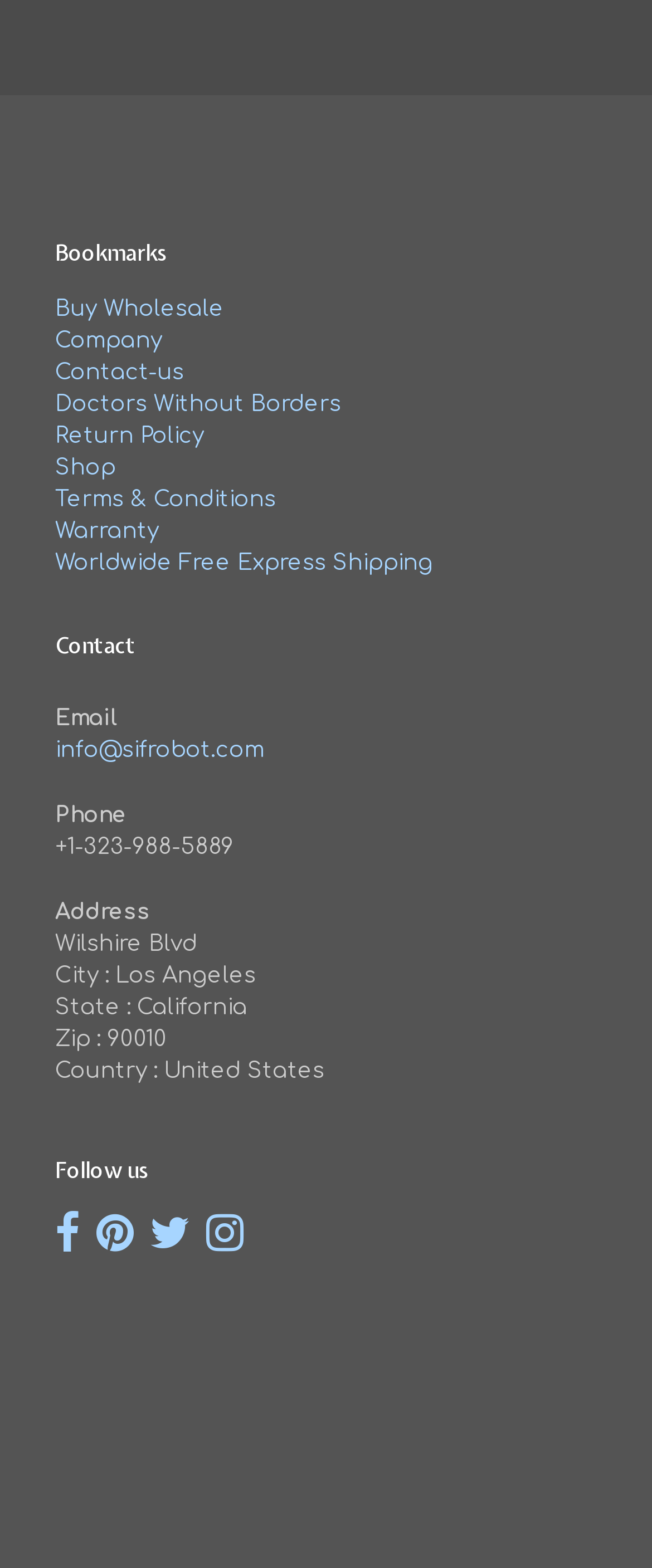Provide the bounding box coordinates, formatted as (top-left x, top-left y, bottom-right x, bottom-right y), with all values being floating point numbers between 0 and 1. Identify the bounding box of the UI element that matches the description: Worldwide Free Express Shipping

[0.085, 0.352, 0.664, 0.367]